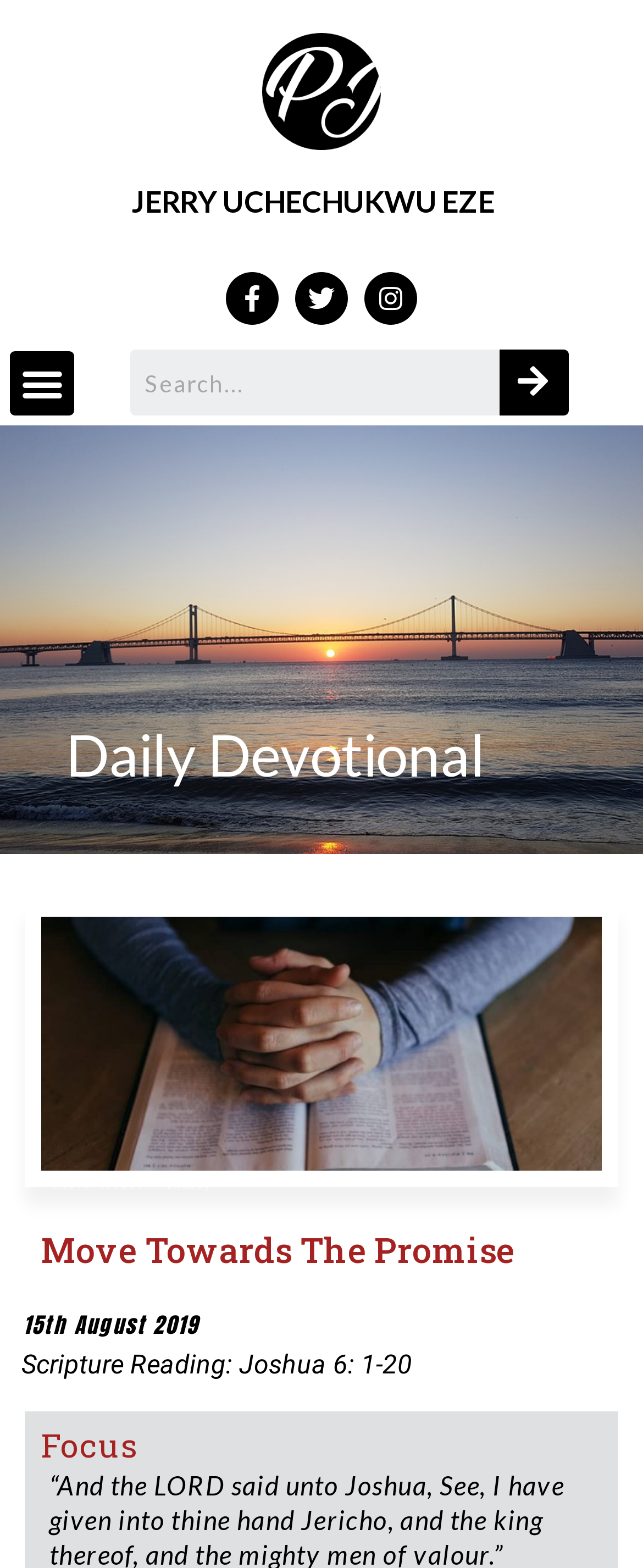Determine the bounding box coordinates of the region to click in order to accomplish the following instruction: "Click on the Facebook link". Provide the coordinates as four float numbers between 0 and 1, specifically [left, top, right, bottom].

[0.351, 0.174, 0.433, 0.207]